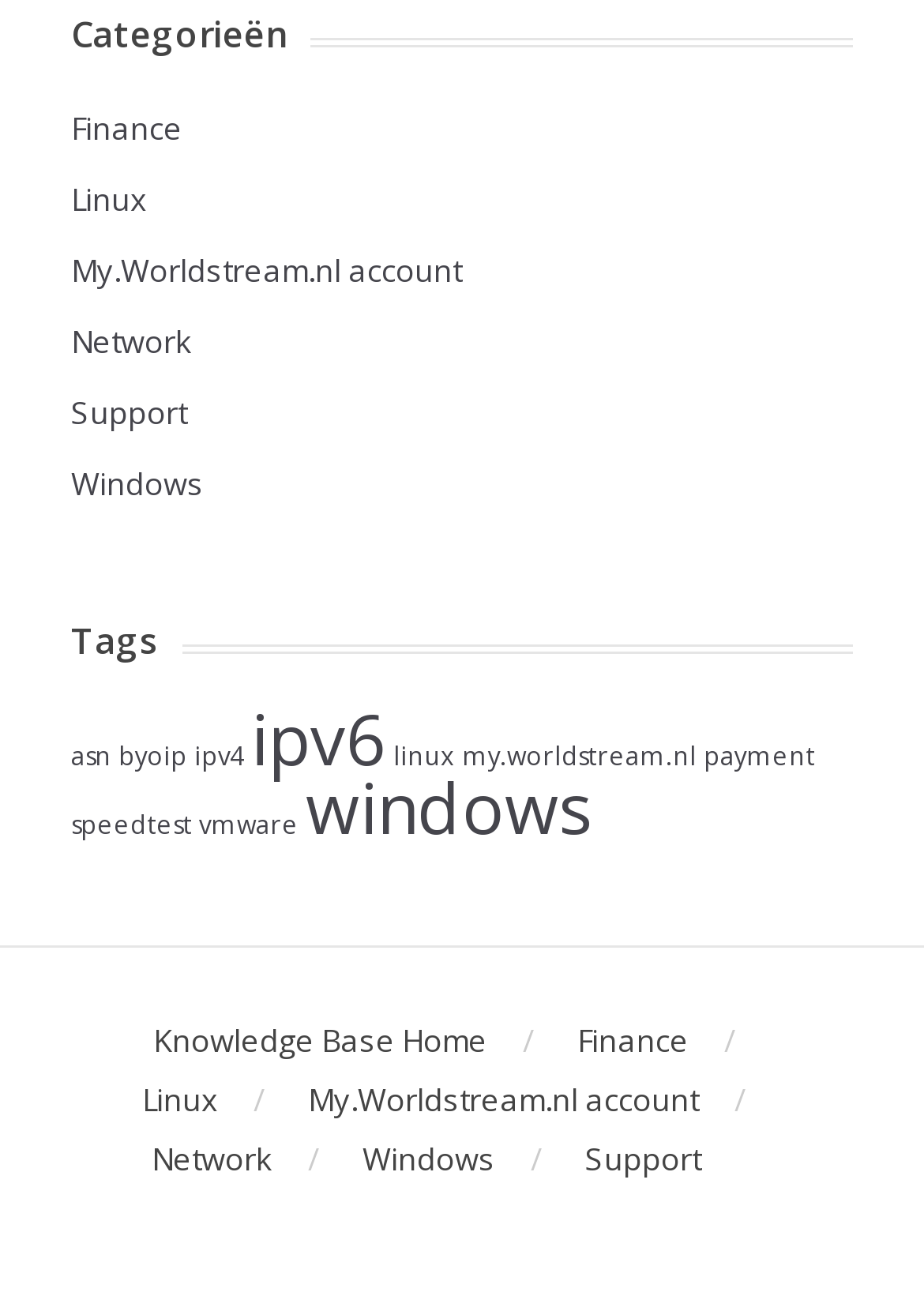Using the description: "My.Worldstream.nl account", determine the UI element's bounding box coordinates. Ensure the coordinates are in the format of four float numbers between 0 and 1, i.e., [left, top, right, bottom].

[0.077, 0.192, 0.5, 0.225]